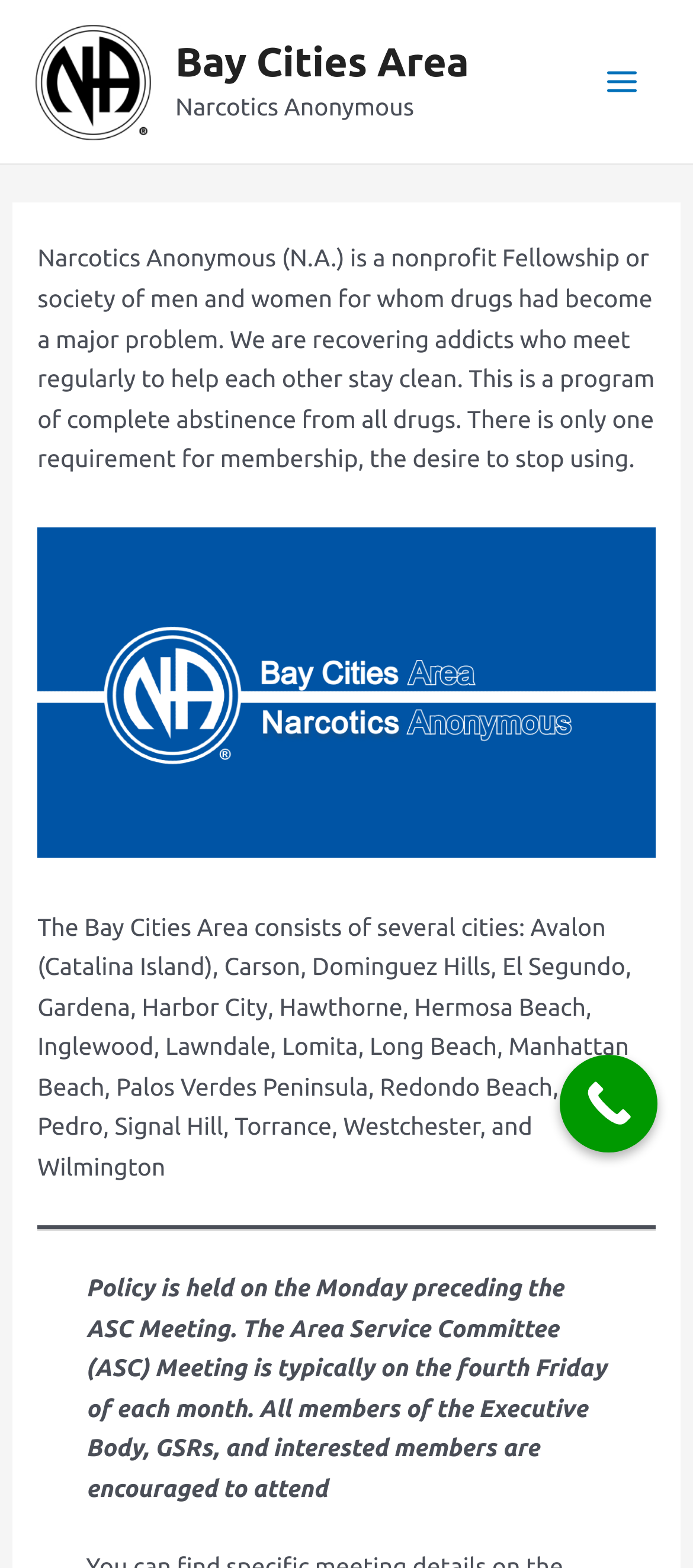Write an extensive caption that covers every aspect of the webpage.

The webpage is about the Bay Cities Area of Narcotics Anonymous, a nonprofit organization that helps individuals recover from drug addiction. At the top left, there is a link and an image, both labeled "Bay Cities Area". Below this, there is a link and a static text "Narcotics Anonymous" positioned side by side. 

On the top right, there is a button labeled "Main Menu" which is not expanded. When expanded, it reveals a section with an image and a static text that describes the purpose of Narcotics Anonymous, stating that it is a fellowship of men and women who meet regularly to help each other stay clean from drugs. 

Below this section, there is a figure, and within it, there is a link. Following this, there is a static text that lists the cities that make up the Bay Cities Area. 

After this, there is a horizontal separator, and then three static texts that provide information about the Area Service Committee Meeting, including the date and time of the meeting, and who is encouraged to attend. 

At the bottom right, there is a "Call Now Button" link.